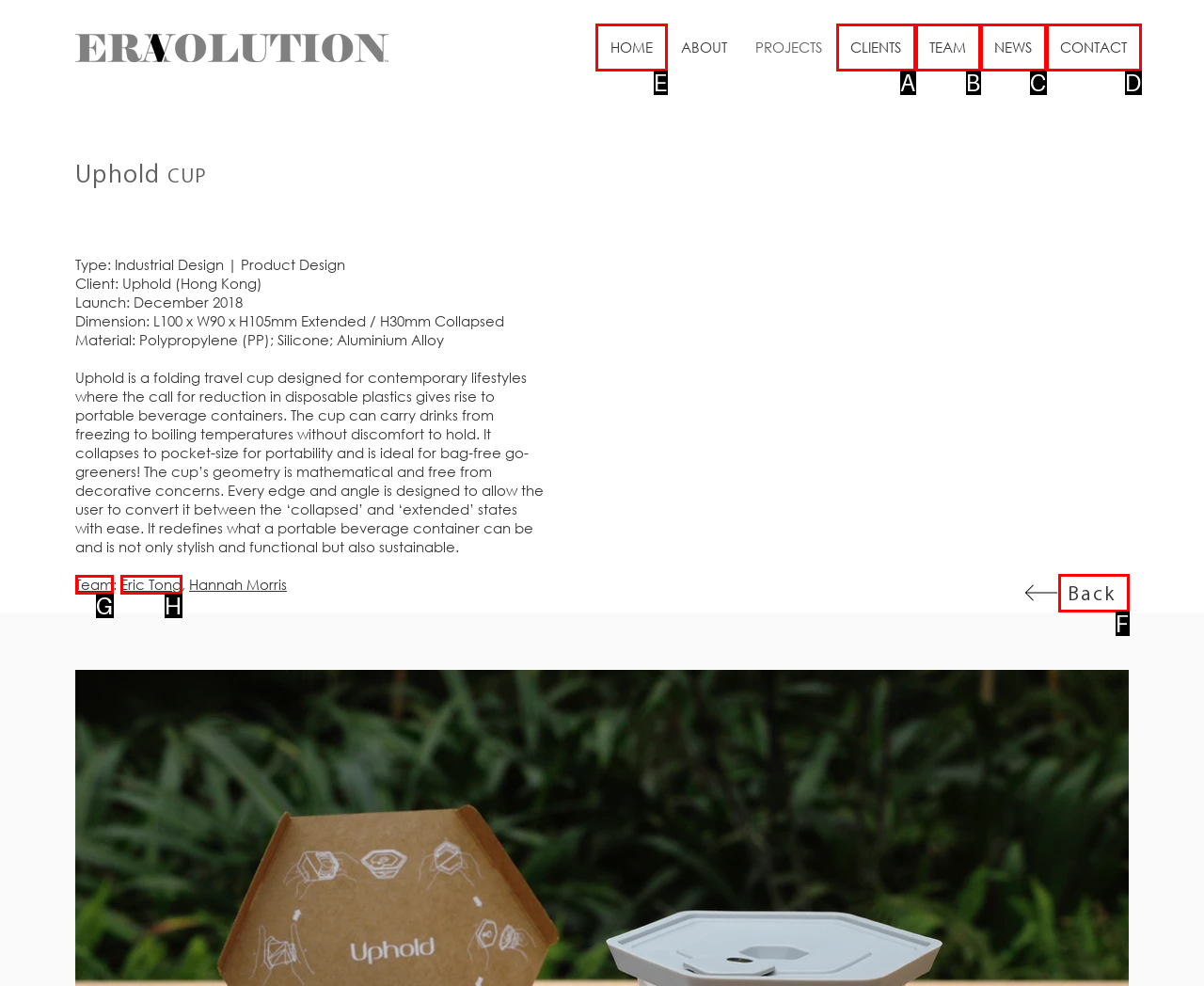Identify the appropriate lettered option to execute the following task: go to home page
Respond with the letter of the selected choice.

E